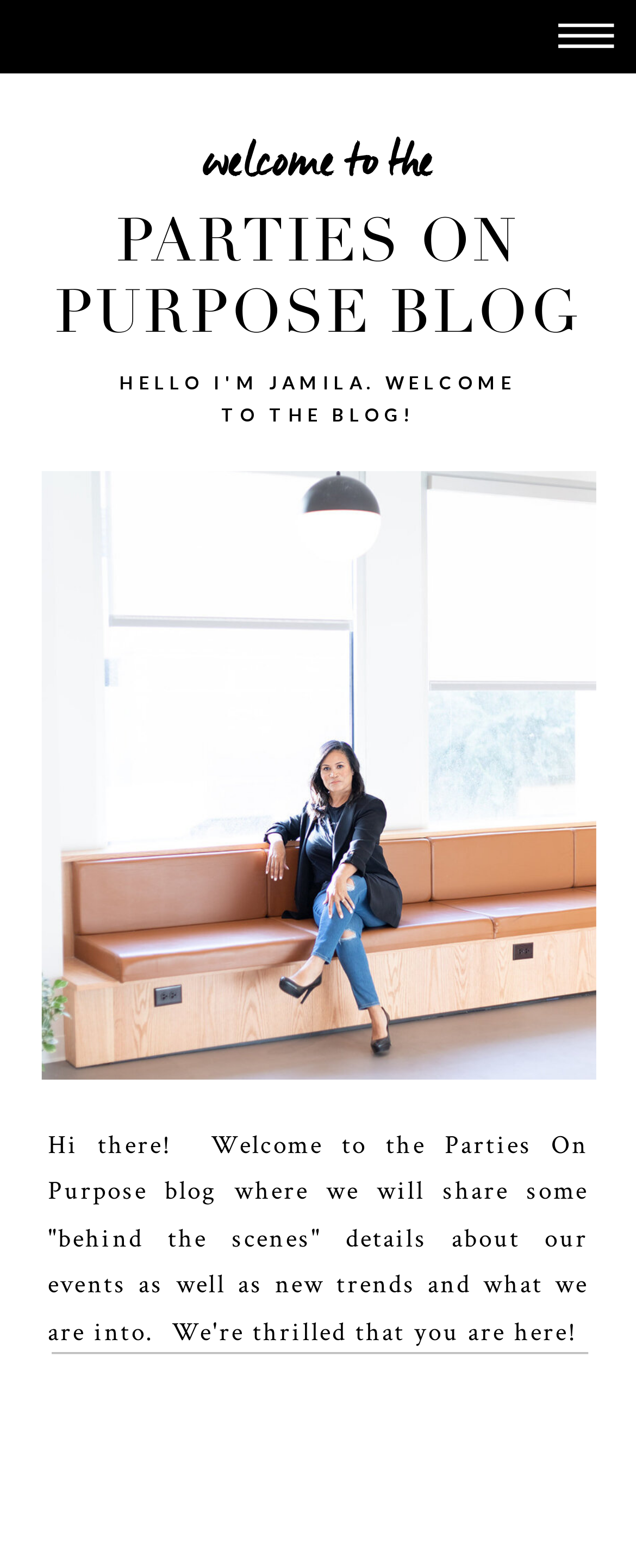Can you extract the primary headline text from the webpage?

HELLO I'M JAMILA. WELCOME TO THE BLOG!
